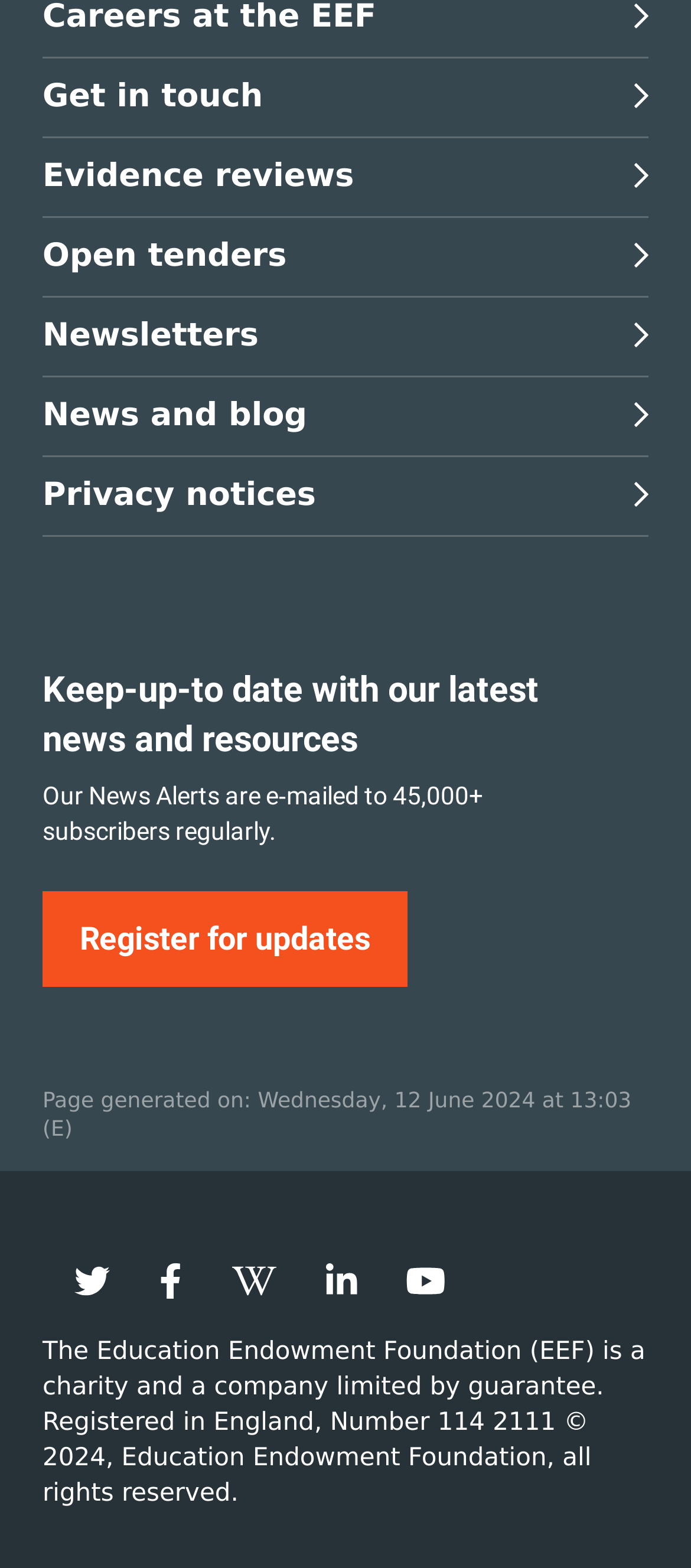Give the bounding box coordinates for this UI element: "YouTube". The coordinates should be four float numbers between 0 and 1, arranged as [left, top, right, bottom].

[0.562, 0.801, 0.671, 0.833]